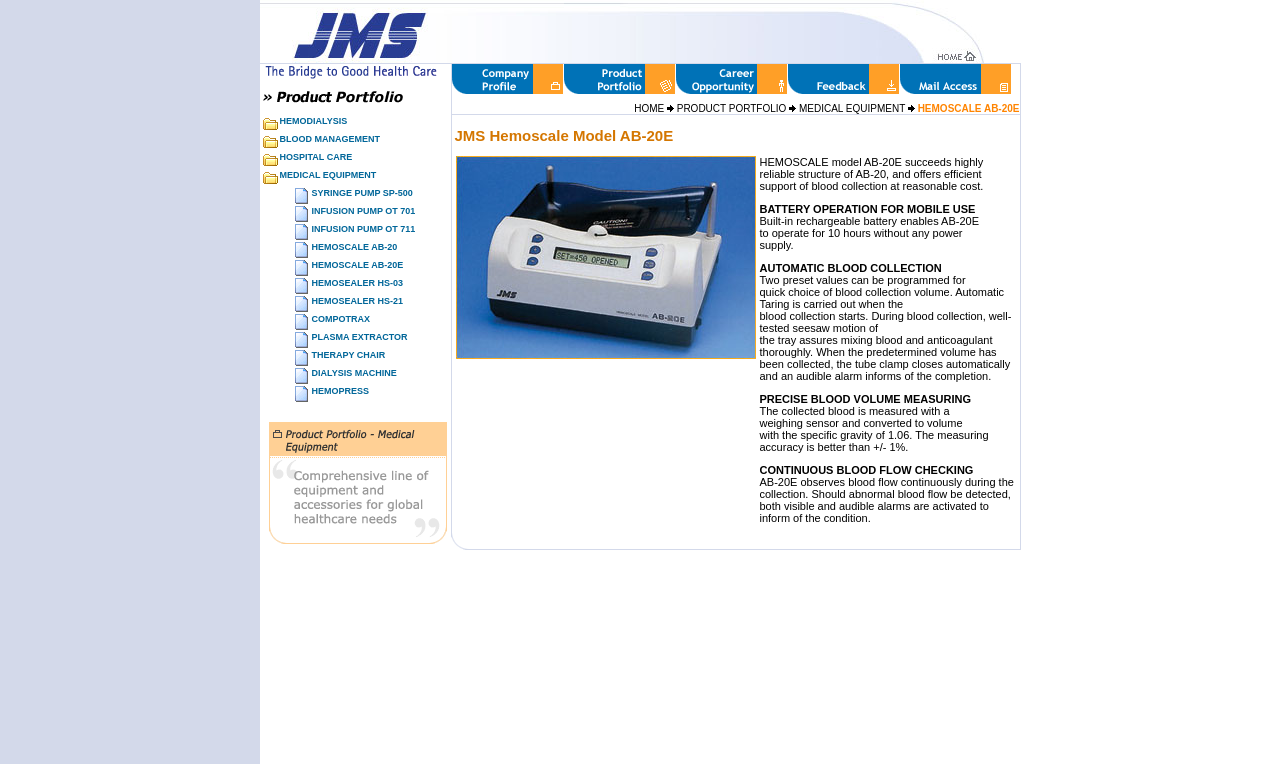How many types of hemosealers are listed on the webpage?
Based on the image, provide a one-word or brief-phrase response.

2